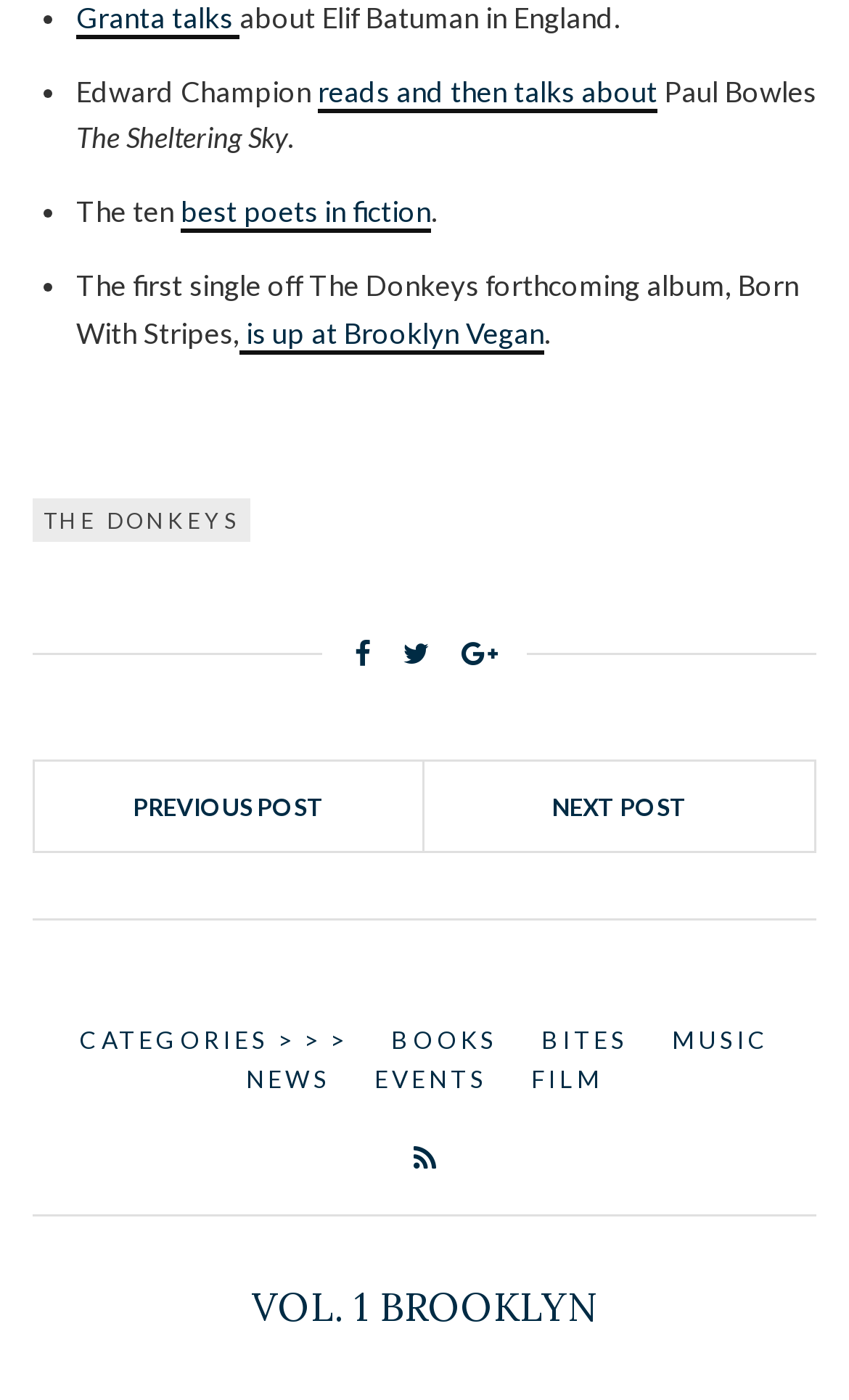Determine the bounding box coordinates of the clickable region to follow the instruction: "visit the page about Paul Bowles".

[0.774, 0.053, 0.962, 0.078]